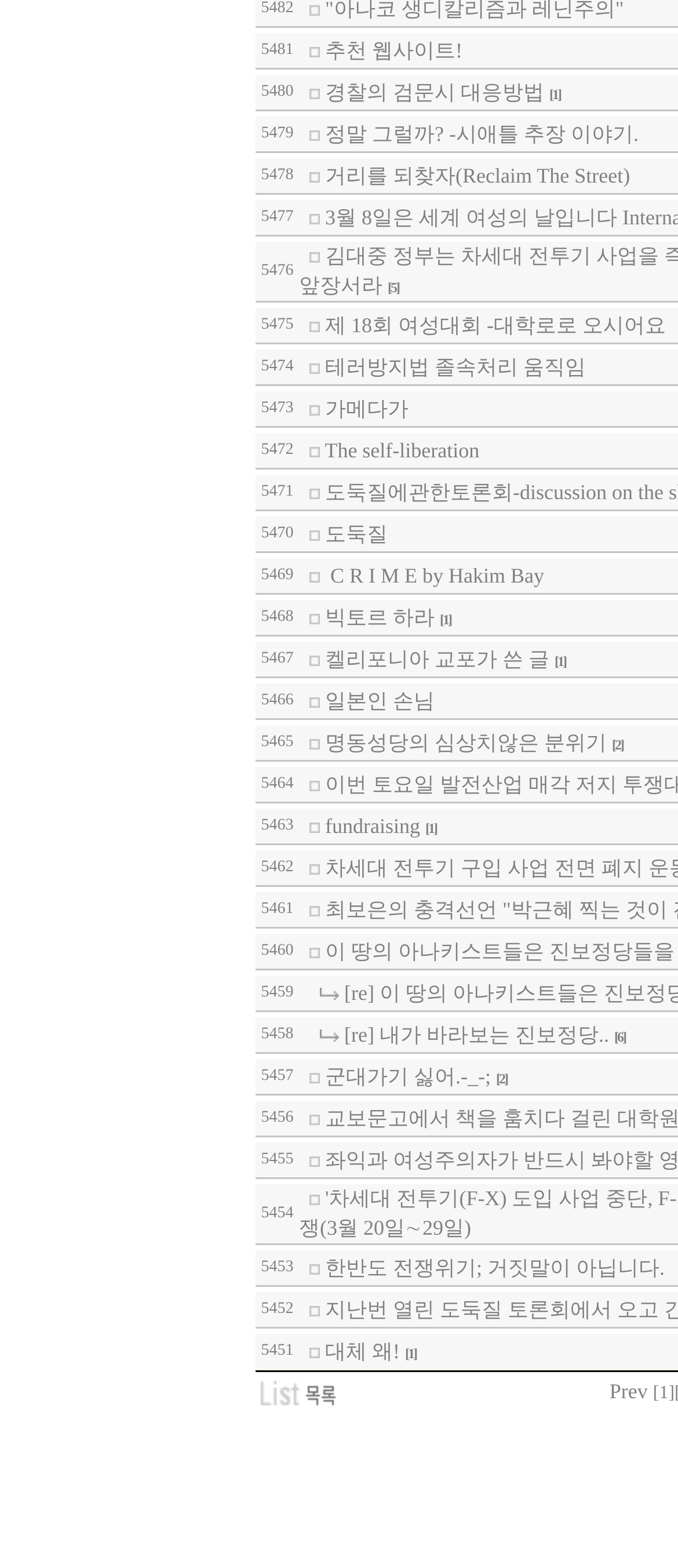Please specify the bounding box coordinates of the clickable region to carry out the following instruction: "Click the link '정말 그럴까? -시애틀 추장 이야기.'". The coordinates should be four float numbers between 0 and 1, in the format [left, top, right, bottom].

[0.479, 0.077, 0.942, 0.093]